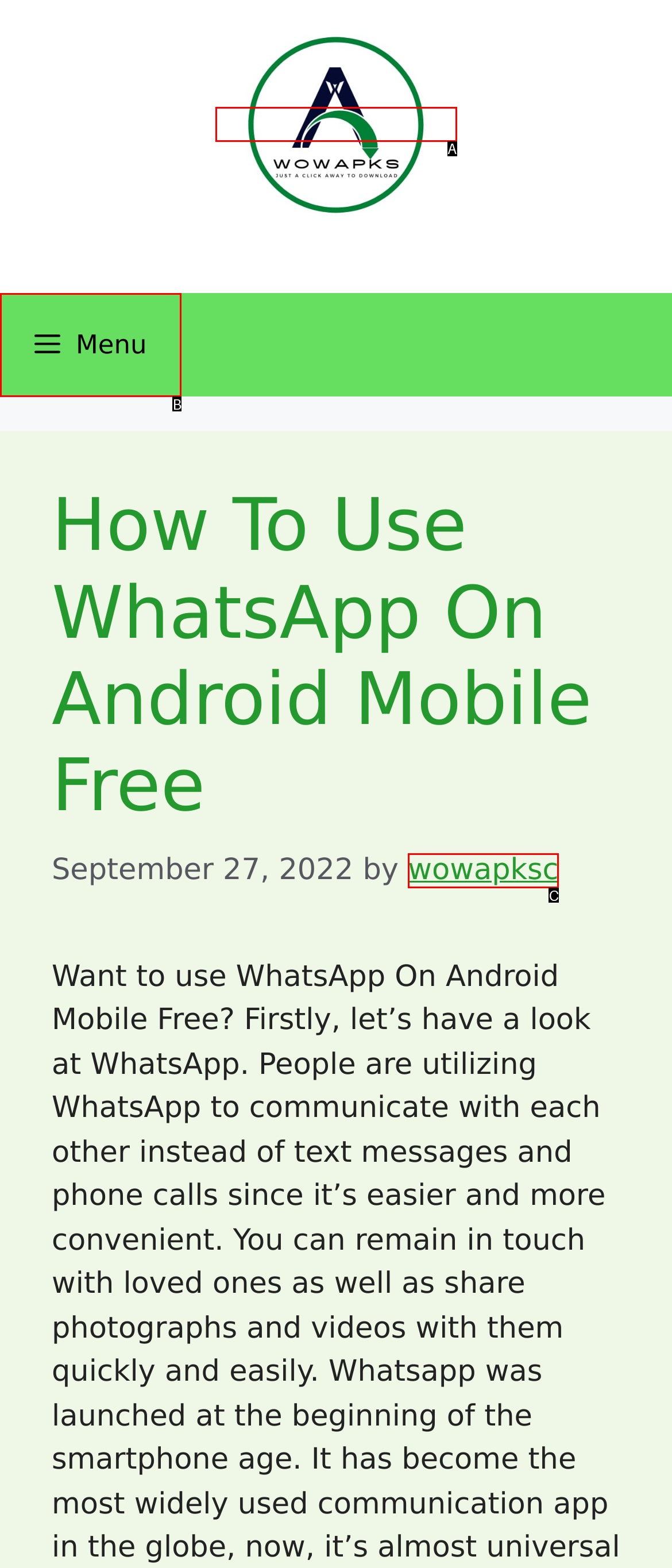Find the option that best fits the description: Menu. Answer with the letter of the option.

B